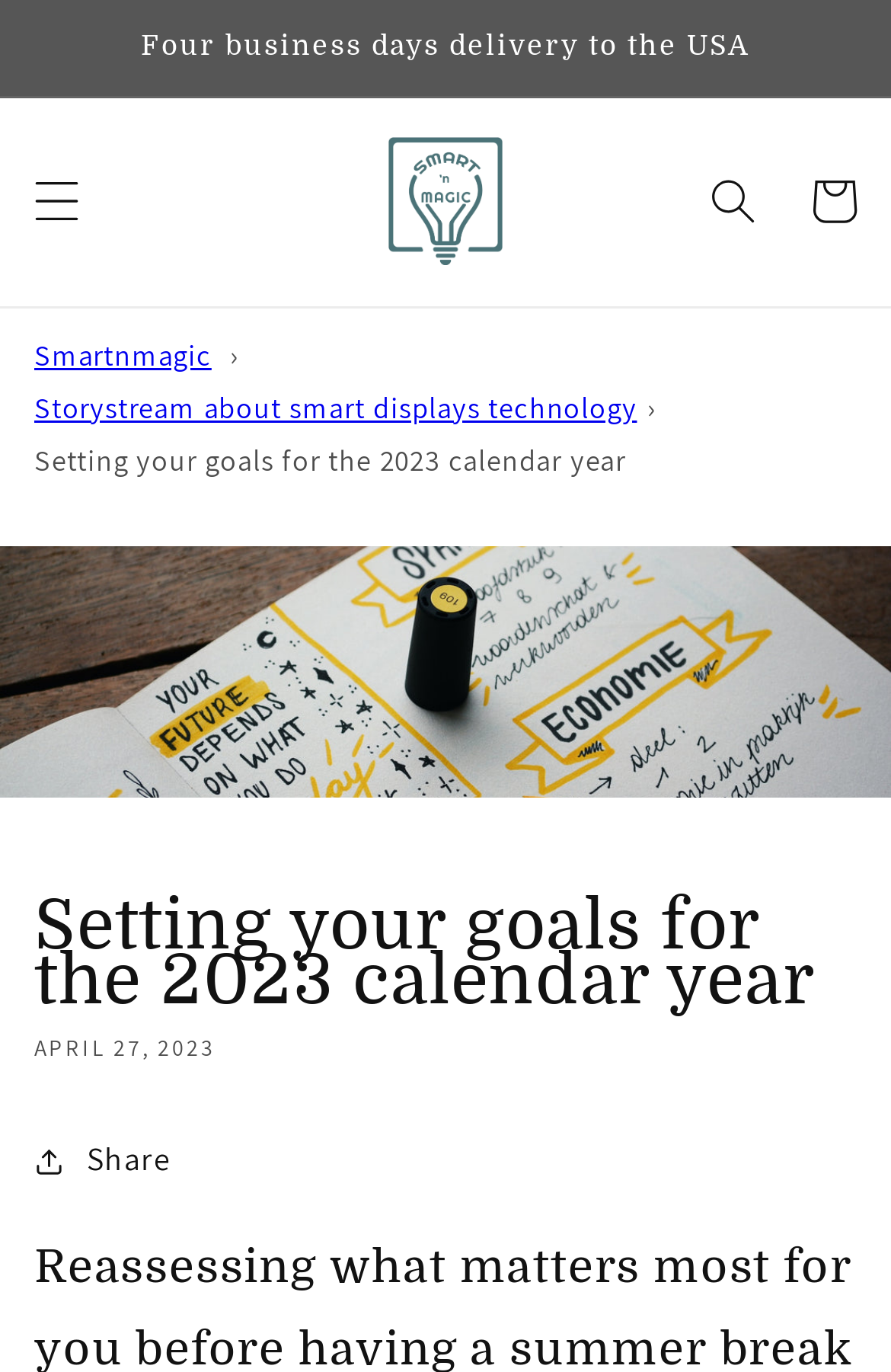What is the date mentioned in the article?
Please give a detailed answer to the question using the information shown in the image.

The date mentioned in the article can be found in the time section, where it is written as 'APRIL 27, 2023'.